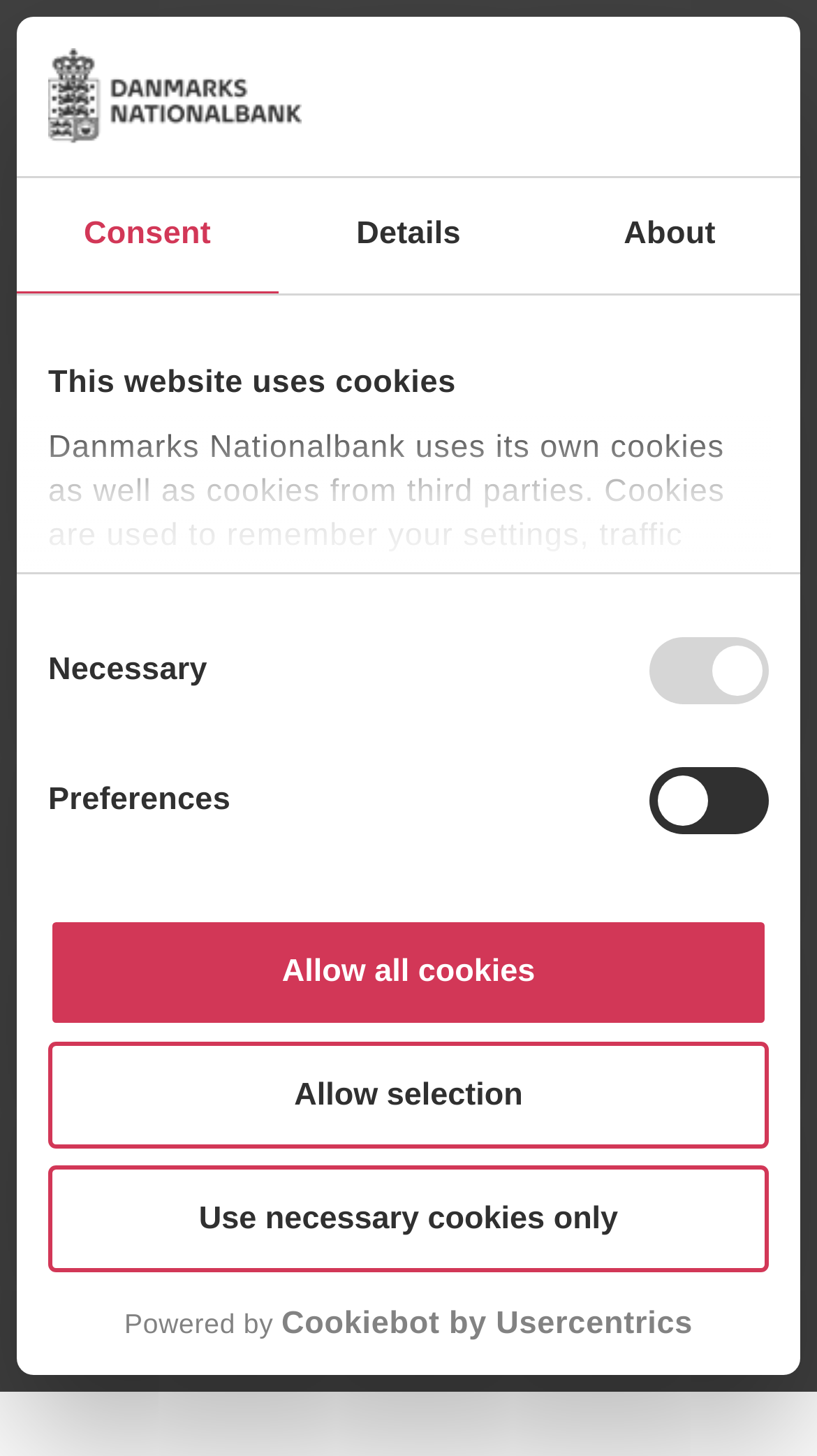Please locate the bounding box coordinates of the element's region that needs to be clicked to follow the instruction: "Toggle the navigation menu". The bounding box coordinates should be provided as four float numbers between 0 and 1, i.e., [left, top, right, bottom].

None